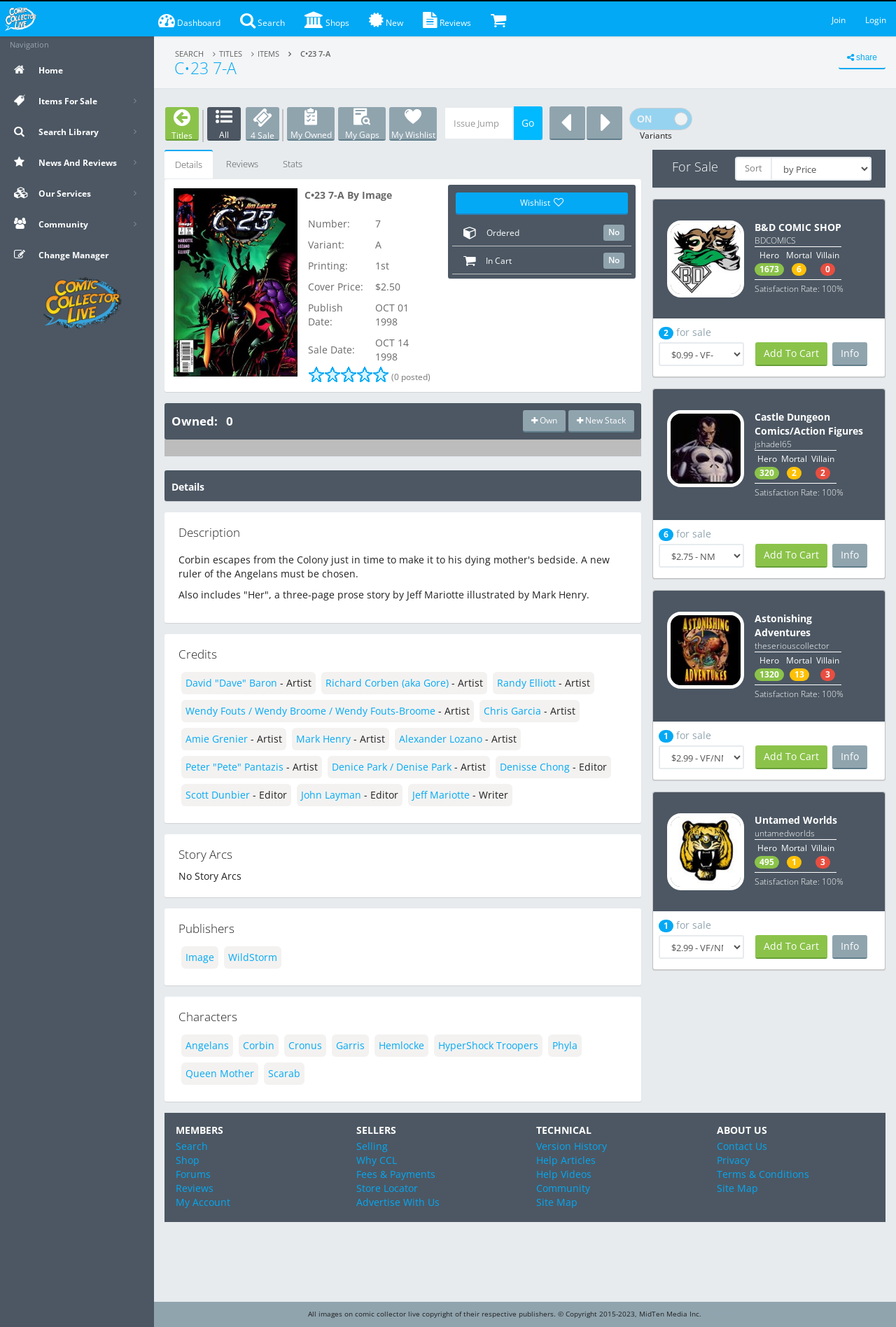Kindly determine the bounding box coordinates for the clickable area to achieve the given instruction: "Search for something".

[0.195, 0.036, 0.227, 0.044]